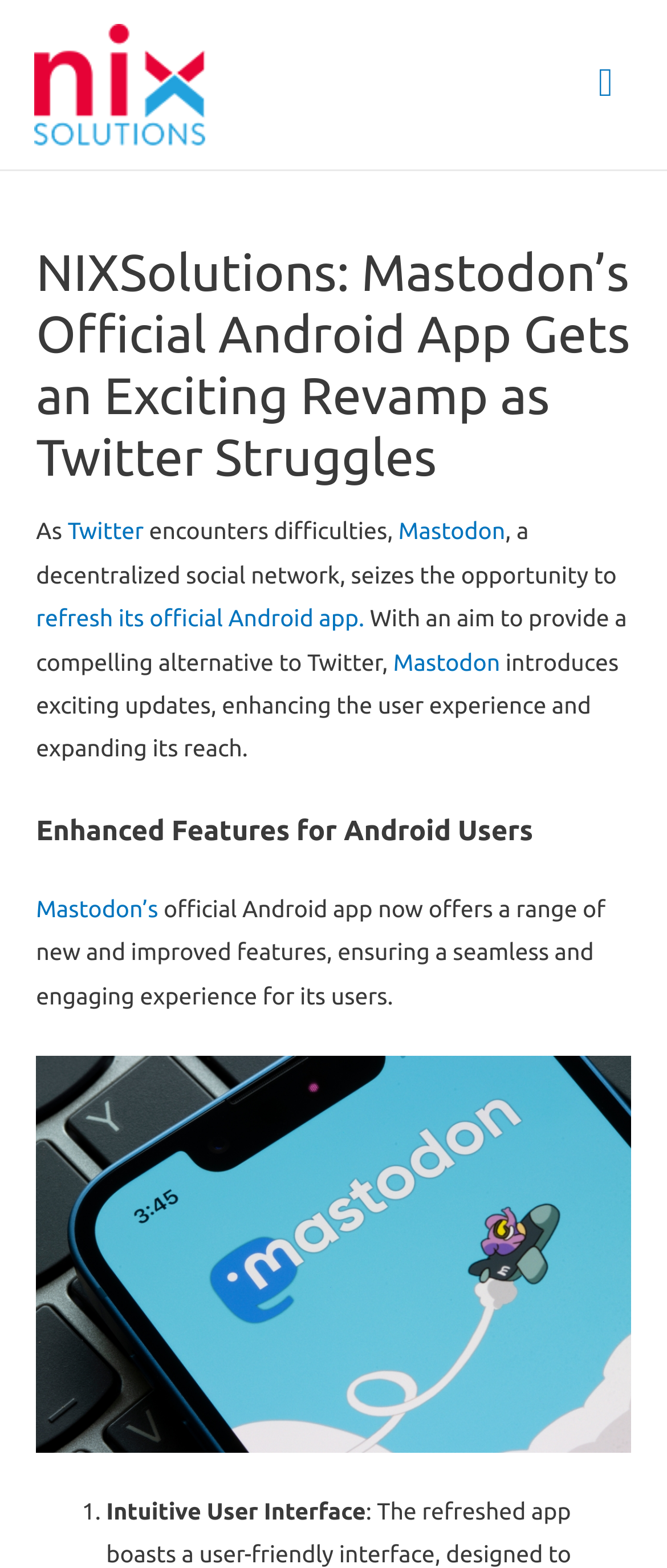Locate the bounding box coordinates of the element that should be clicked to execute the following instruction: "Visit NIX Solutions website".

[0.051, 0.044, 0.308, 0.061]